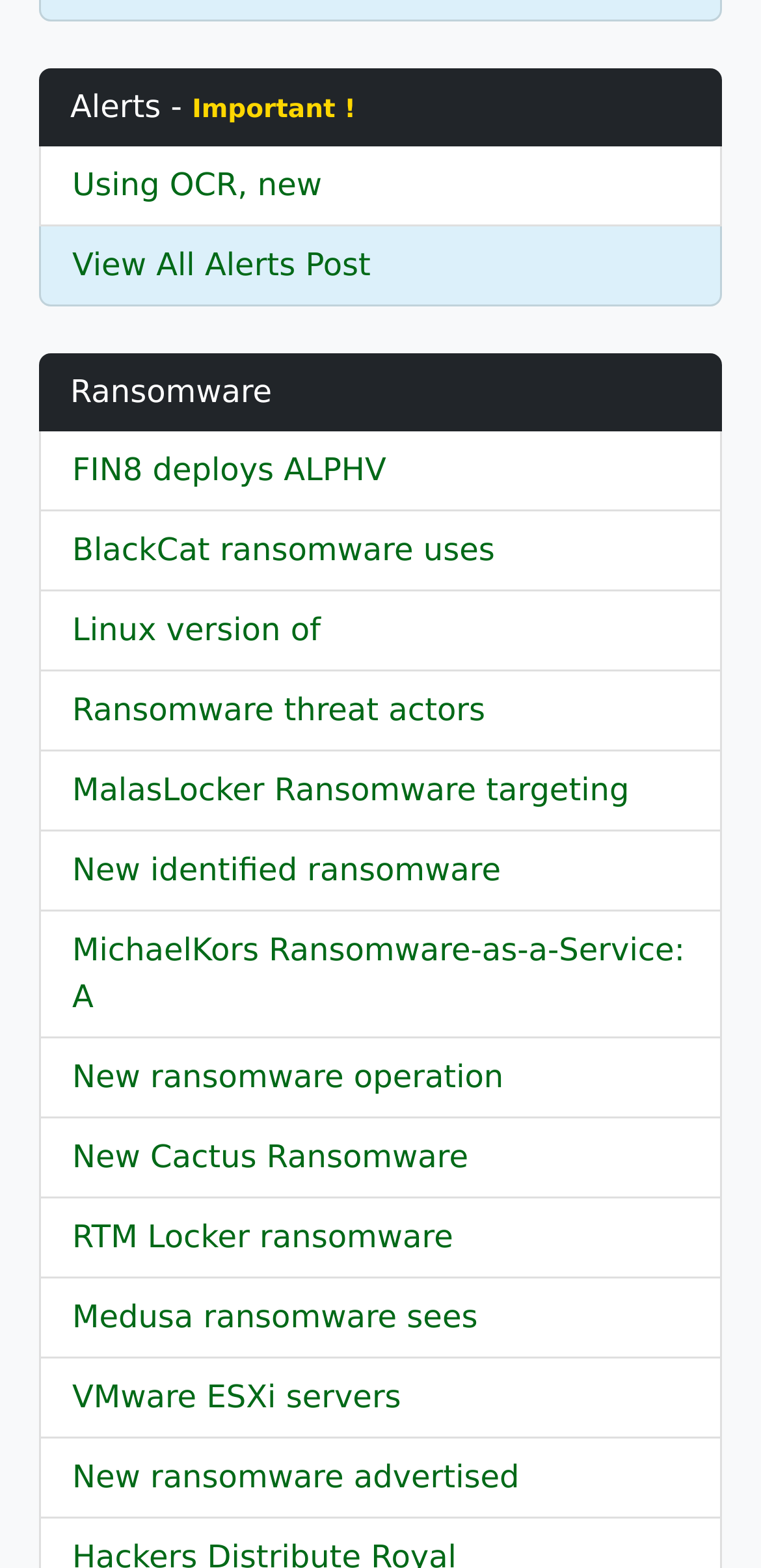Please determine the bounding box coordinates of the element's region to click for the following instruction: "Learn about FIN8 deploys ALPHV".

[0.095, 0.287, 0.507, 0.311]